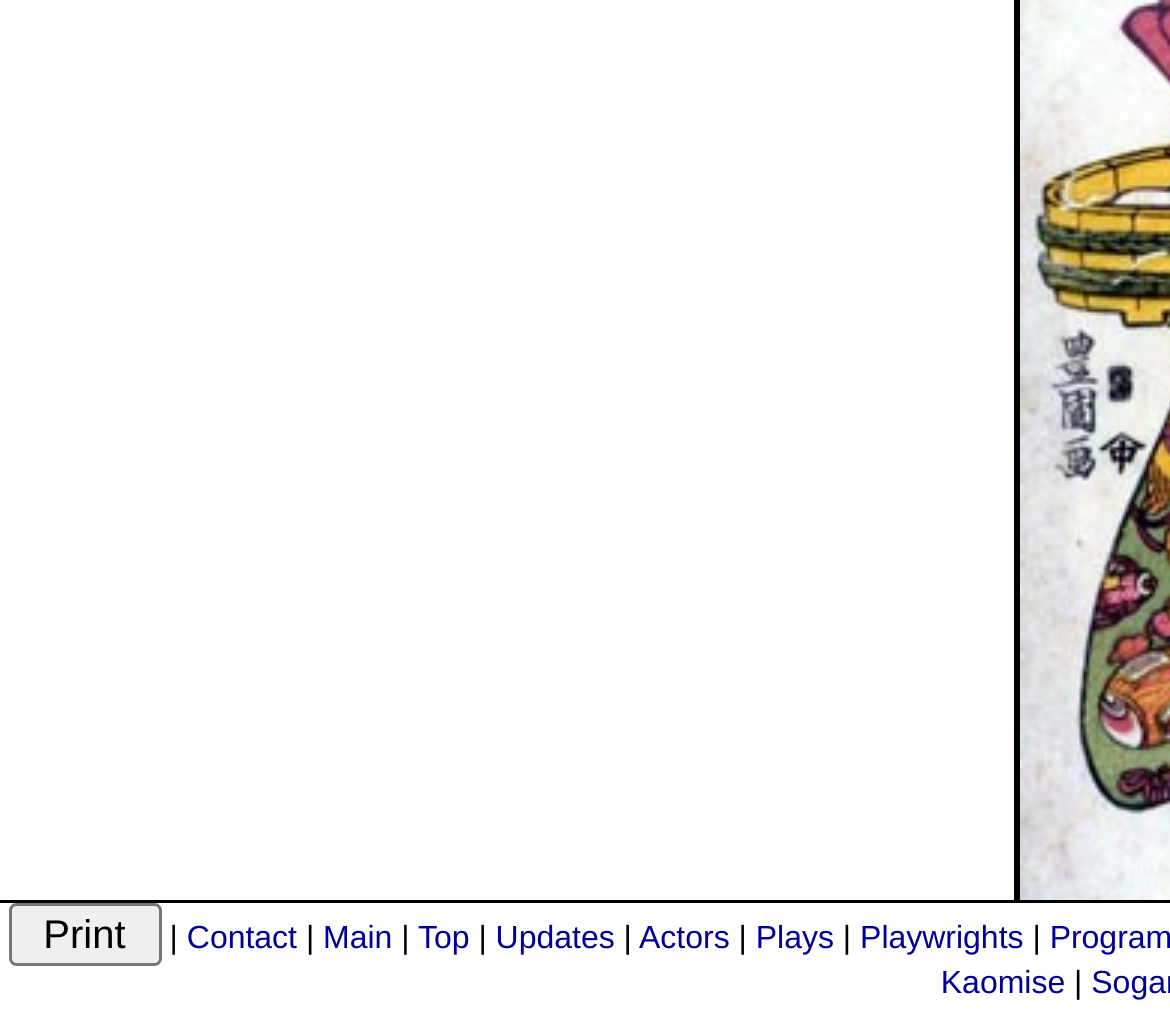How many links are in the top navigation bar?
Use the image to answer the question with a single word or phrase.

9